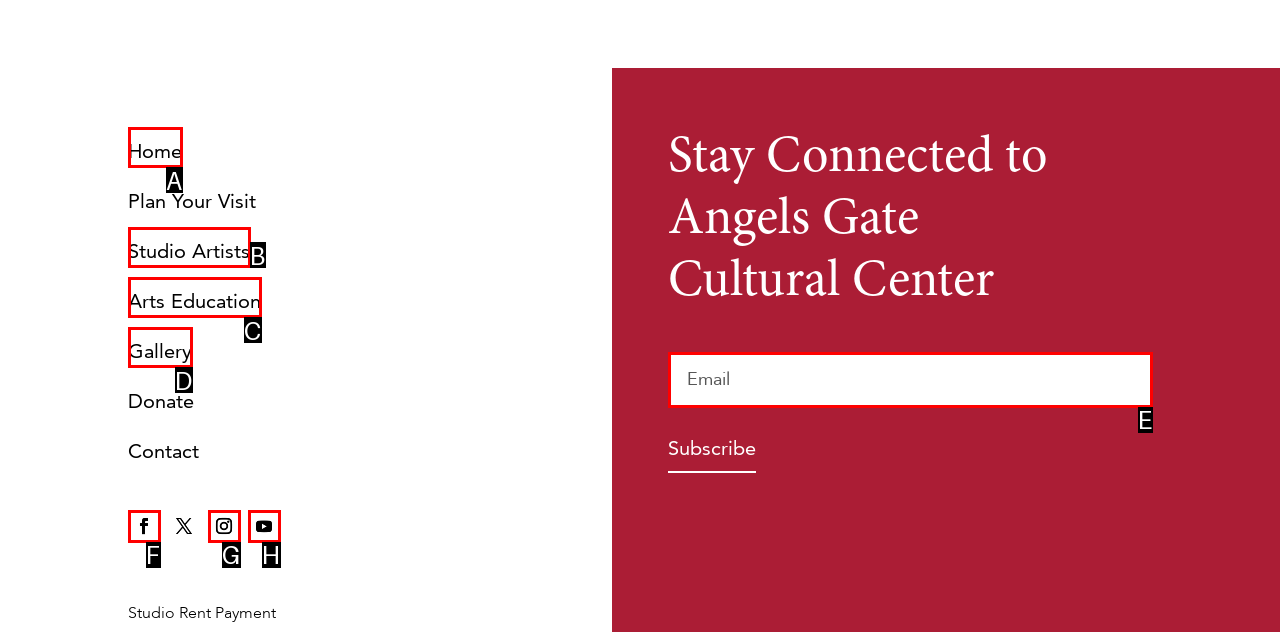Which UI element should be clicked to perform the following task: Enter your email address? Answer with the corresponding letter from the choices.

E